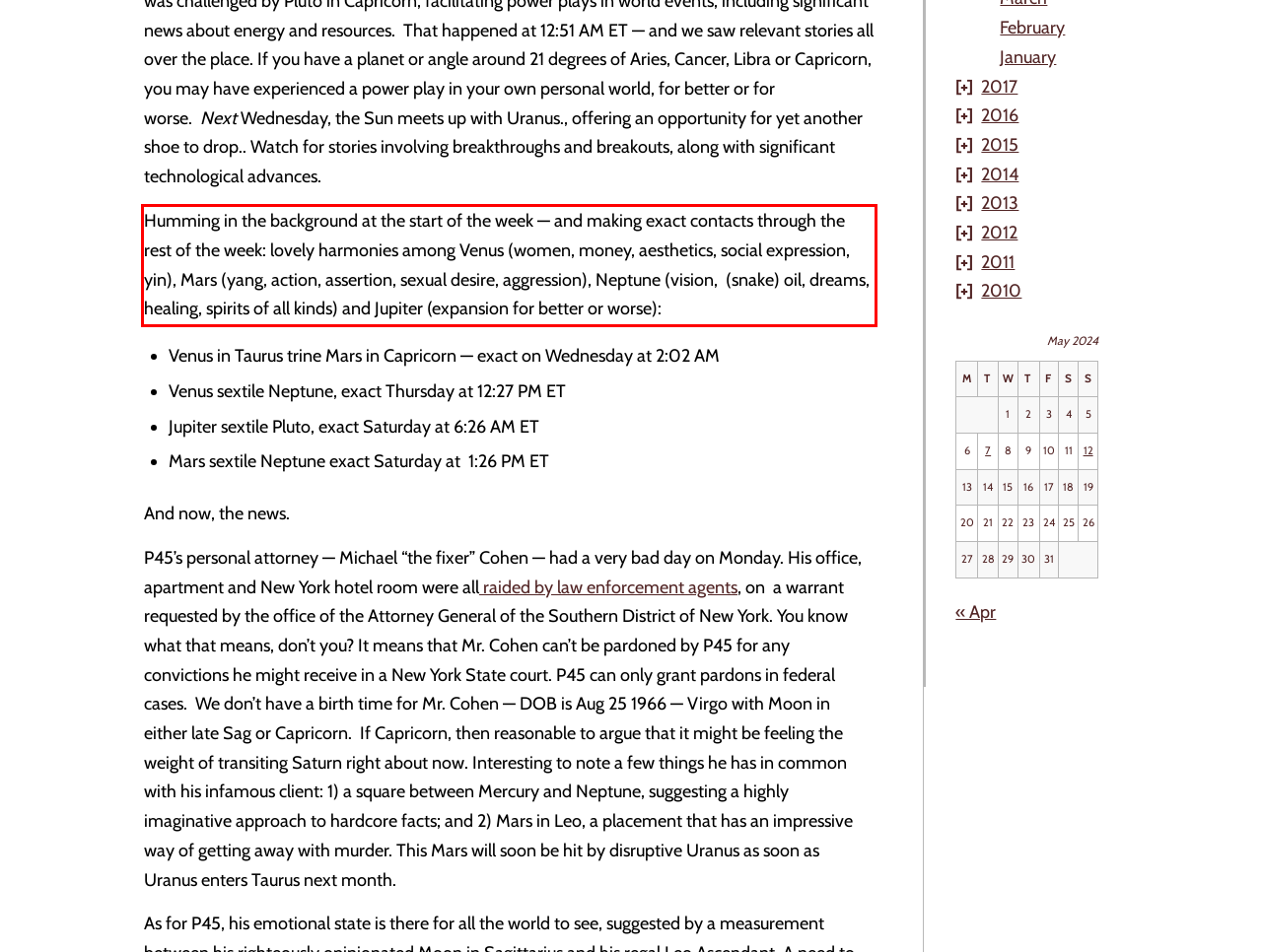Given a webpage screenshot with a red bounding box, perform OCR to read and deliver the text enclosed by the red bounding box.

Humming in the background at the start of the week — and making exact contacts through the rest of the week: lovely harmonies among Venus (women, money, aesthetics, social expression, yin), Mars (yang, action, assertion, sexual desire, aggression), Neptune (vision, (snake) oil, dreams, healing, spirits of all kinds) and Jupiter (expansion for better or worse):